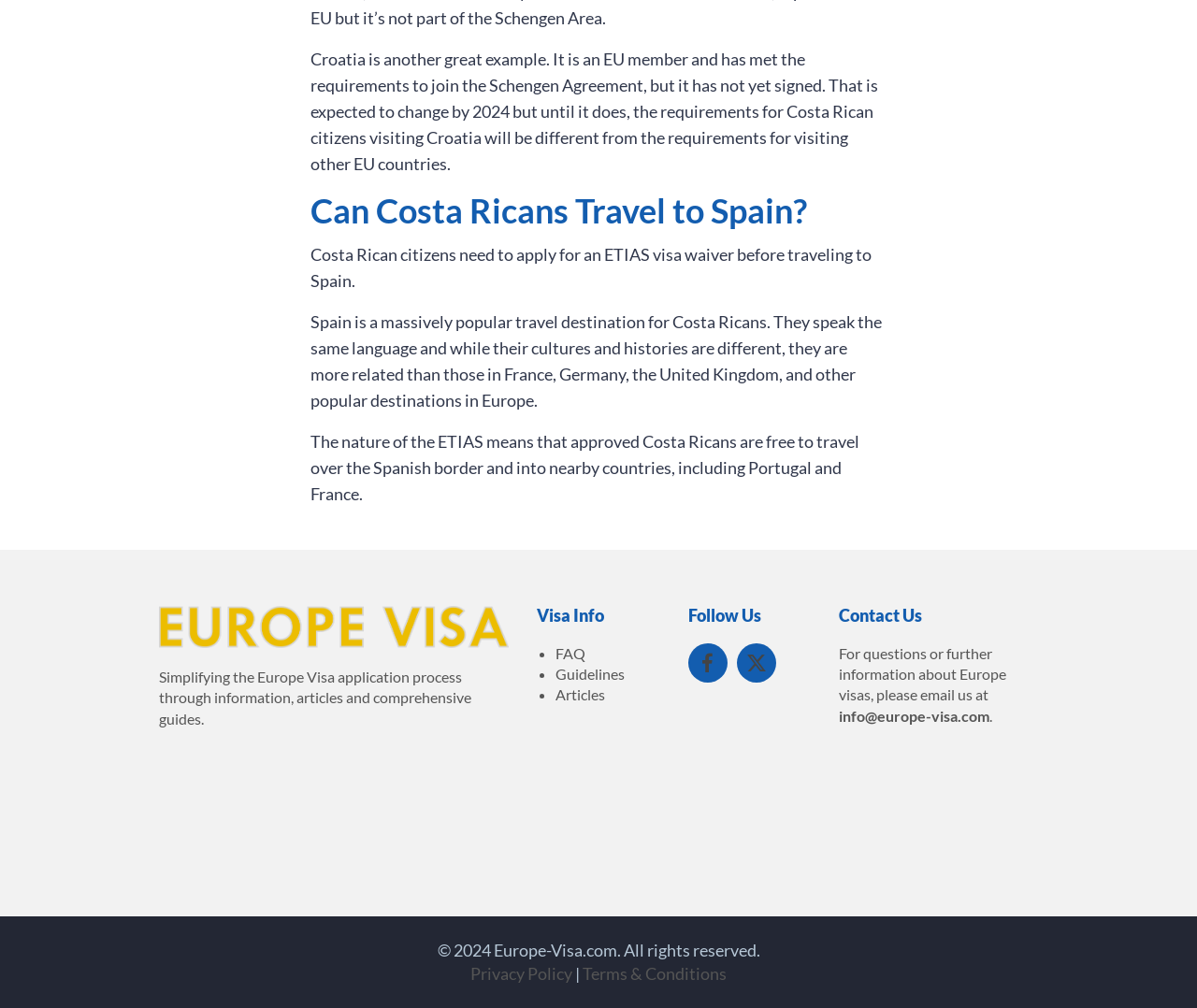Please specify the bounding box coordinates in the format (top-left x, top-left y, bottom-right x, bottom-right y), with all values as floating point numbers between 0 and 1. Identify the bounding box of the UI element described by: Terms & Conditions

[0.487, 0.956, 0.607, 0.976]